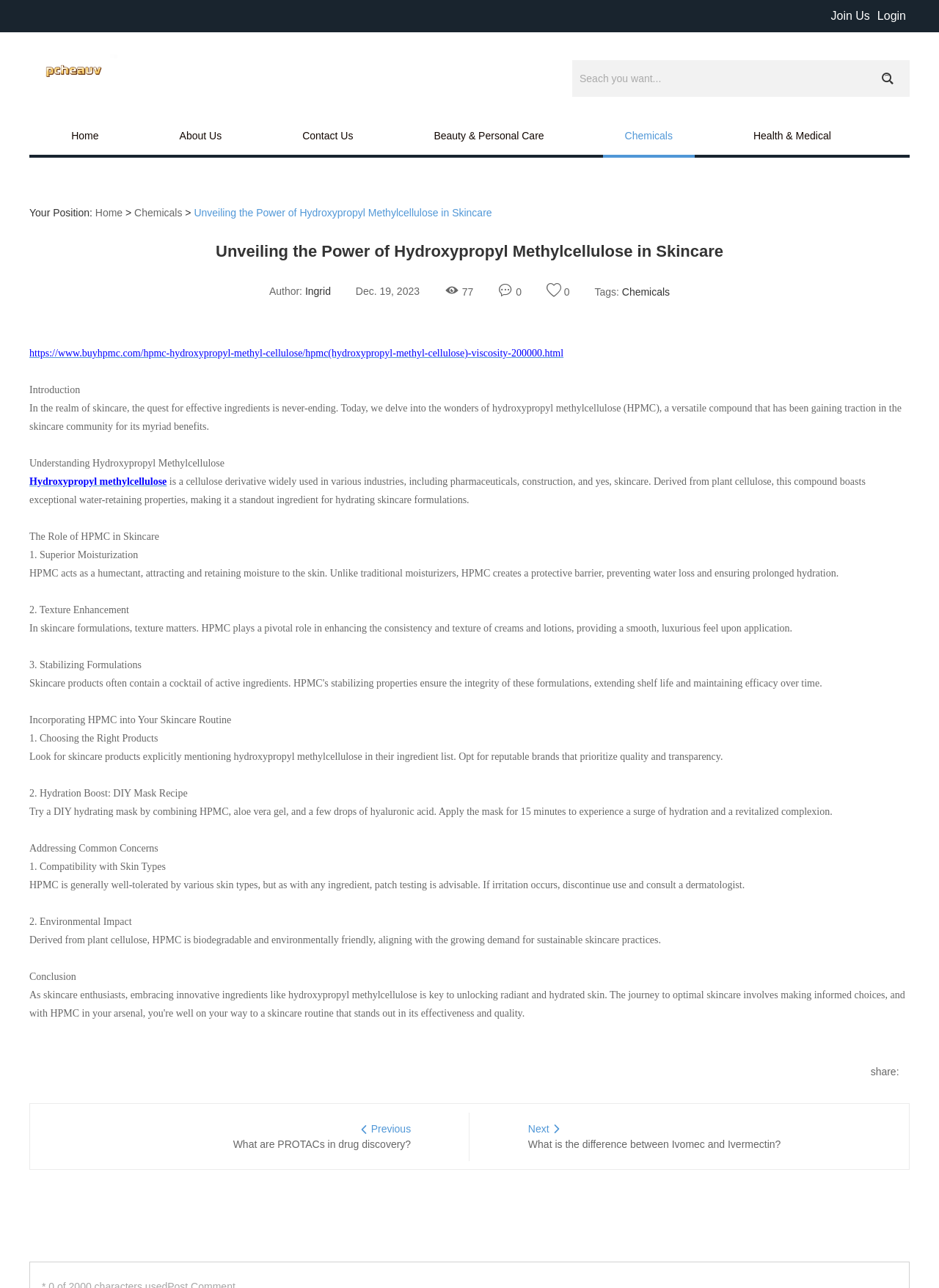Determine the bounding box of the UI component based on this description: "Home". The bounding box coordinates should be four float values between 0 and 1, i.e., [left, top, right, bottom].

[0.053, 0.075, 0.129, 0.122]